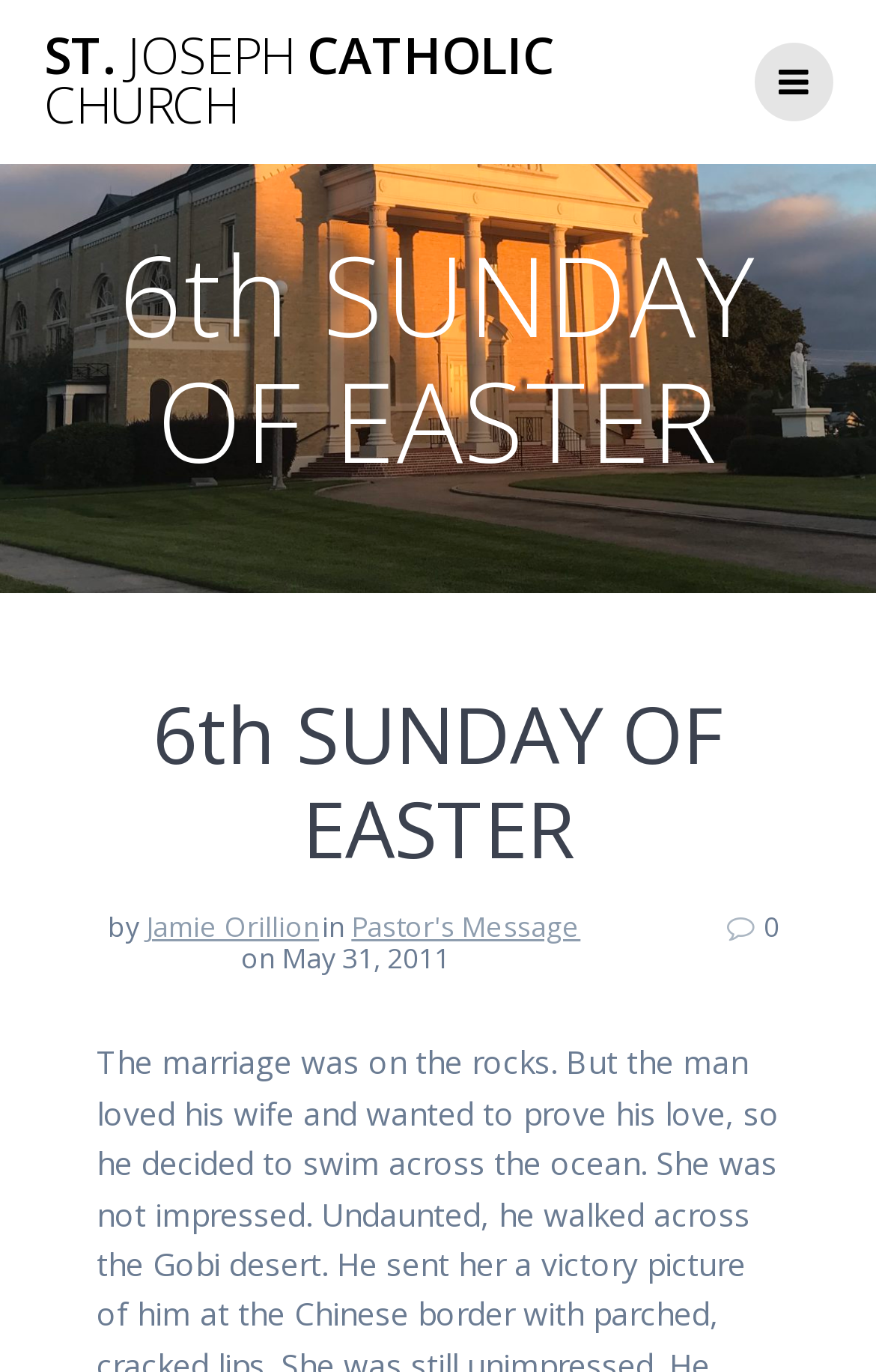Find the bounding box coordinates of the UI element according to this description: "St. Joseph Catholic Church".

[0.05, 0.023, 0.755, 0.096]